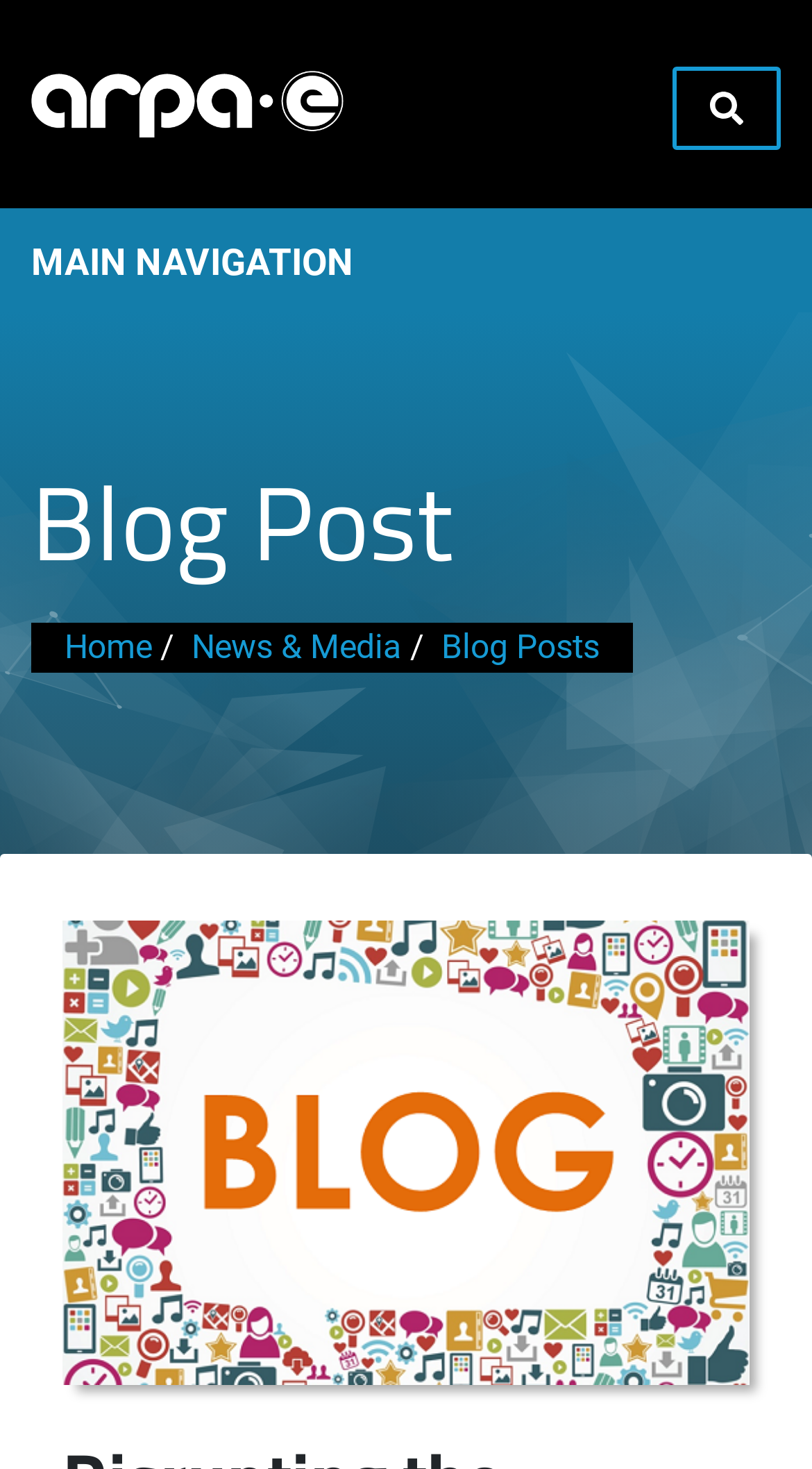Summarize the contents and layout of the webpage in detail.

The webpage appears to be a blog post from the ARPA-E website, with a focus on the challenges faced by the United States in the 21st century. At the top left corner, there is a "Skip to main content" link, followed by a "Home" link with an accompanying image. To the right of these links, there is an expandable button with no text.

Below these elements, there is a "MAIN NAVIGATION" link, which is likely a dropdown menu. The main heading of the page, "Blog Post", is centered and takes up a significant portion of the top section. There is a secondary heading with the same text, "Blog Post", positioned below the main heading.

On the left side of the page, there is a breadcrumb navigation menu with links to "Home", "News & Media", and "Blog Posts". The "Blog Posts" link is the last item in the breadcrumb trail and is accompanied by a large image that takes up most of the page's width. The image is titled "Disrupting the (Energy) Status Quo: ARPA-E Helping the U.S. Face 21st Century Challenges", which suggests that the blog post is related to this topic.

Overall, the webpage has a simple and organized layout, with a clear hierarchy of headings and navigation elements. The image is prominently displayed, suggesting that it is an important part of the blog post's content.